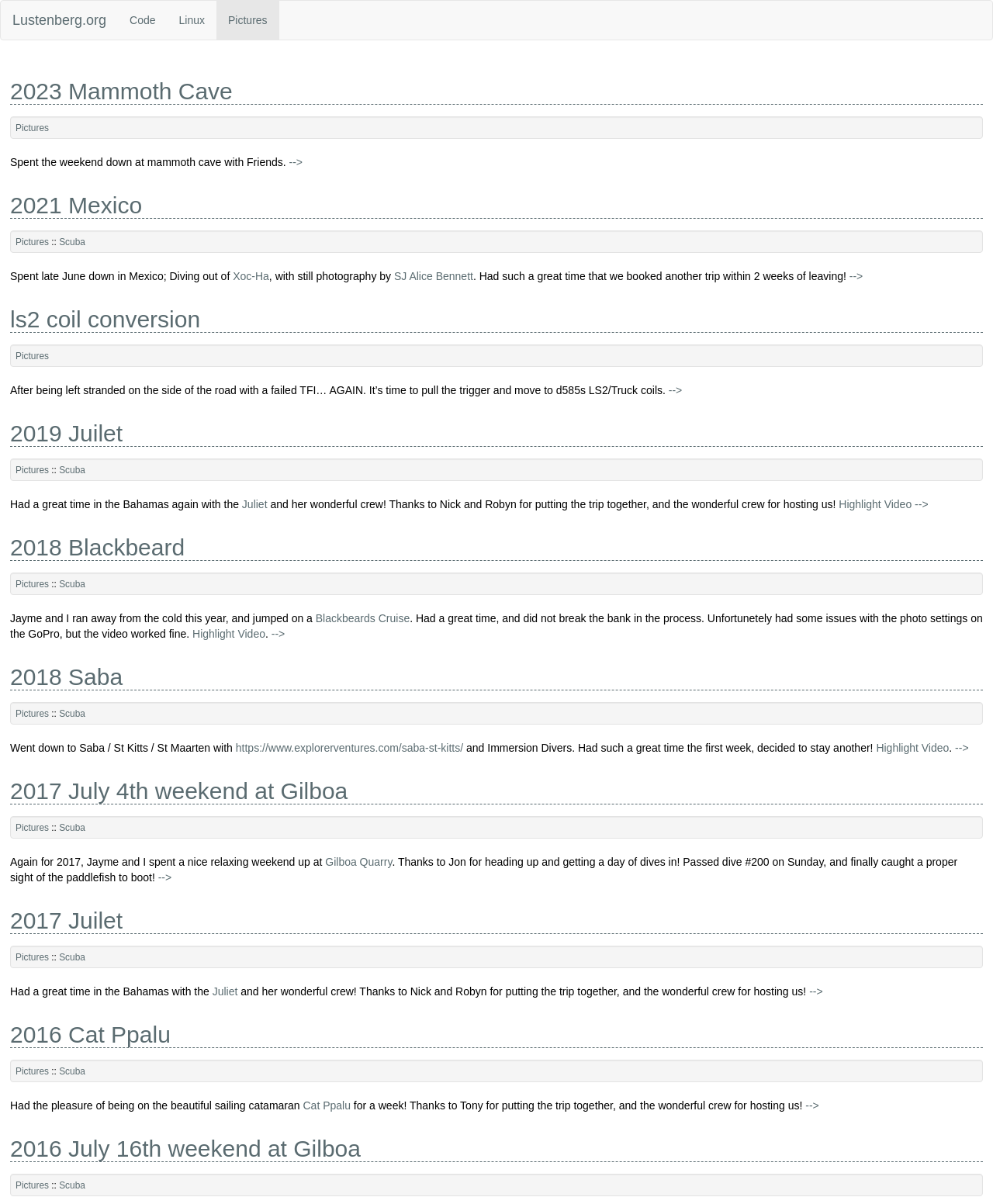Can you specify the bounding box coordinates of the area that needs to be clicked to fulfill the following instruction: "Read about 'ls2 coil conversion'"?

[0.01, 0.255, 0.99, 0.276]